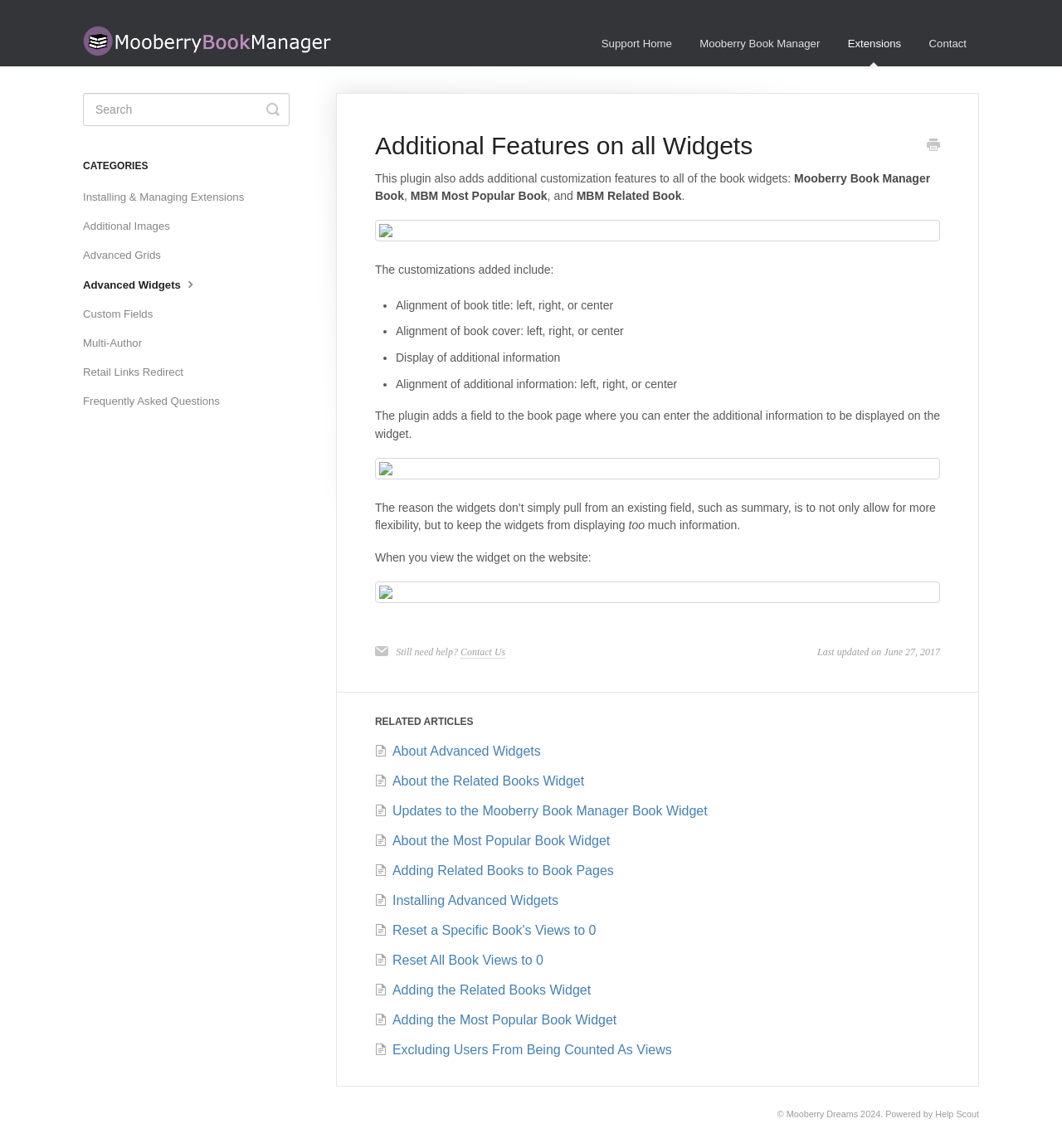Highlight the bounding box coordinates of the element that should be clicked to carry out the following instruction: "Go to Support Home". The coordinates must be given as four float numbers ranging from 0 to 1, i.e., [left, top, right, bottom].

[0.555, 0.018, 0.644, 0.057]